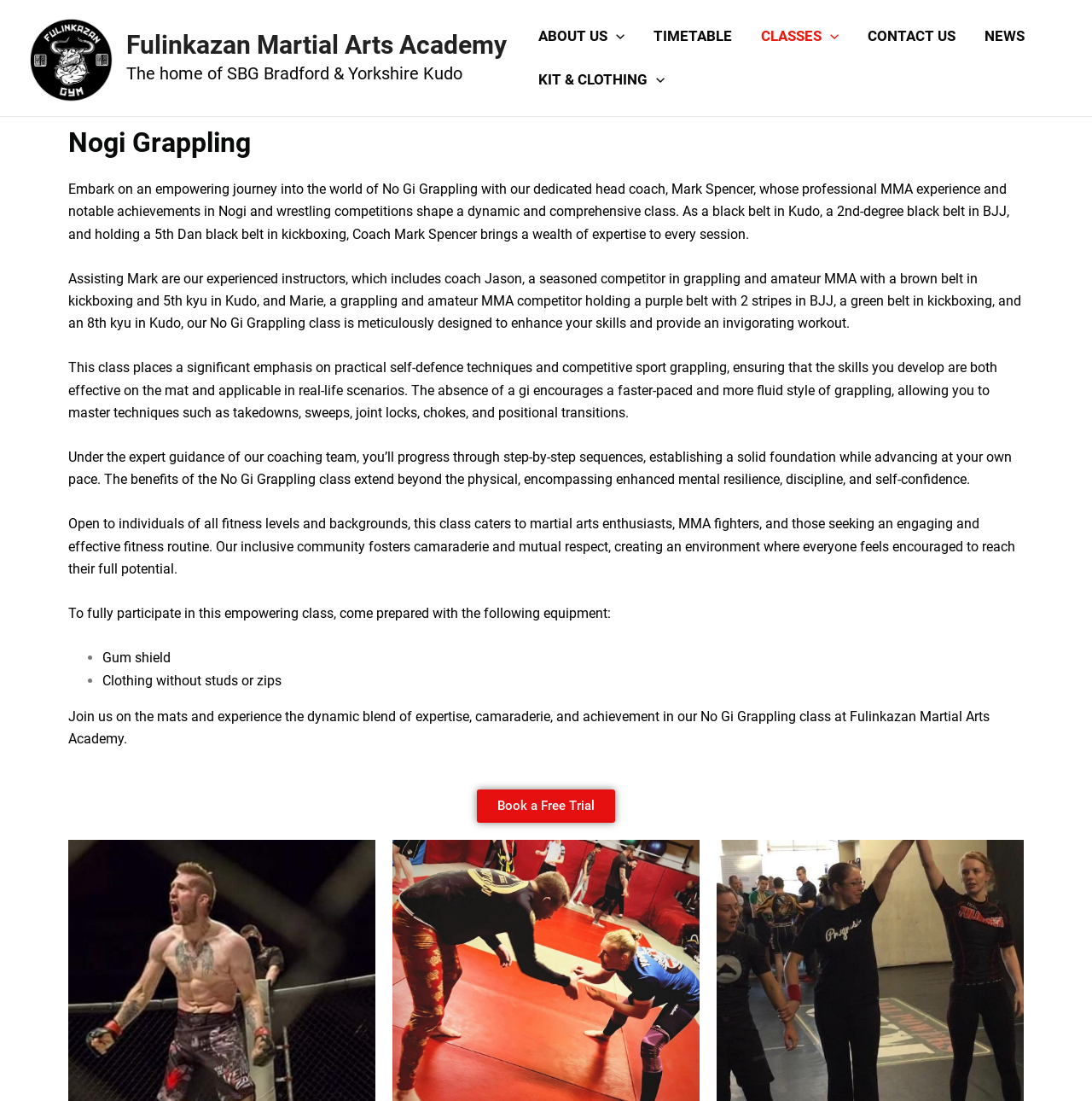Explain the webpage's layout and main content in detail.

The webpage is about Nogi Grappling at Fulinkazan Martial Arts Academy. At the top, there is a logo image and a link to the academy's homepage. Below the logo, there is a brief description of the academy, stating that it is the home of SBG Bradford and Yorkshire Kudo.

On the top-right side, there is a navigation menu with several links, including "ABOUT US", "TIMETABLE", "CLASSES", "CONTACT US", "NEWS", and "KIT & CLOTHING". Each link has a menu toggle icon next to it, indicating that there are submenus.

Below the navigation menu, there is a heading that reads "Nogi Grappling". This section provides detailed information about the Nogi Grappling class, including its focus on practical self-defense techniques and competitive sport grappling. The text describes the class's emphasis on mastering techniques such as takedowns, sweeps, joint locks, chokes, and positional transitions.

The class is led by experienced instructors, including Coach Mark Spencer, who has a wealth of expertise in Nogi and wrestling competitions. The text also mentions the benefits of the class, including enhanced mental resilience, discipline, and self-confidence.

The webpage also provides information on what to expect from the class, including the equipment needed, such as a gum shield and clothing without studs or zips. Finally, there is a call-to-action to "Book a Free Trial" to join the Nogi Grappling class at Fulinkazan Martial Arts Academy.